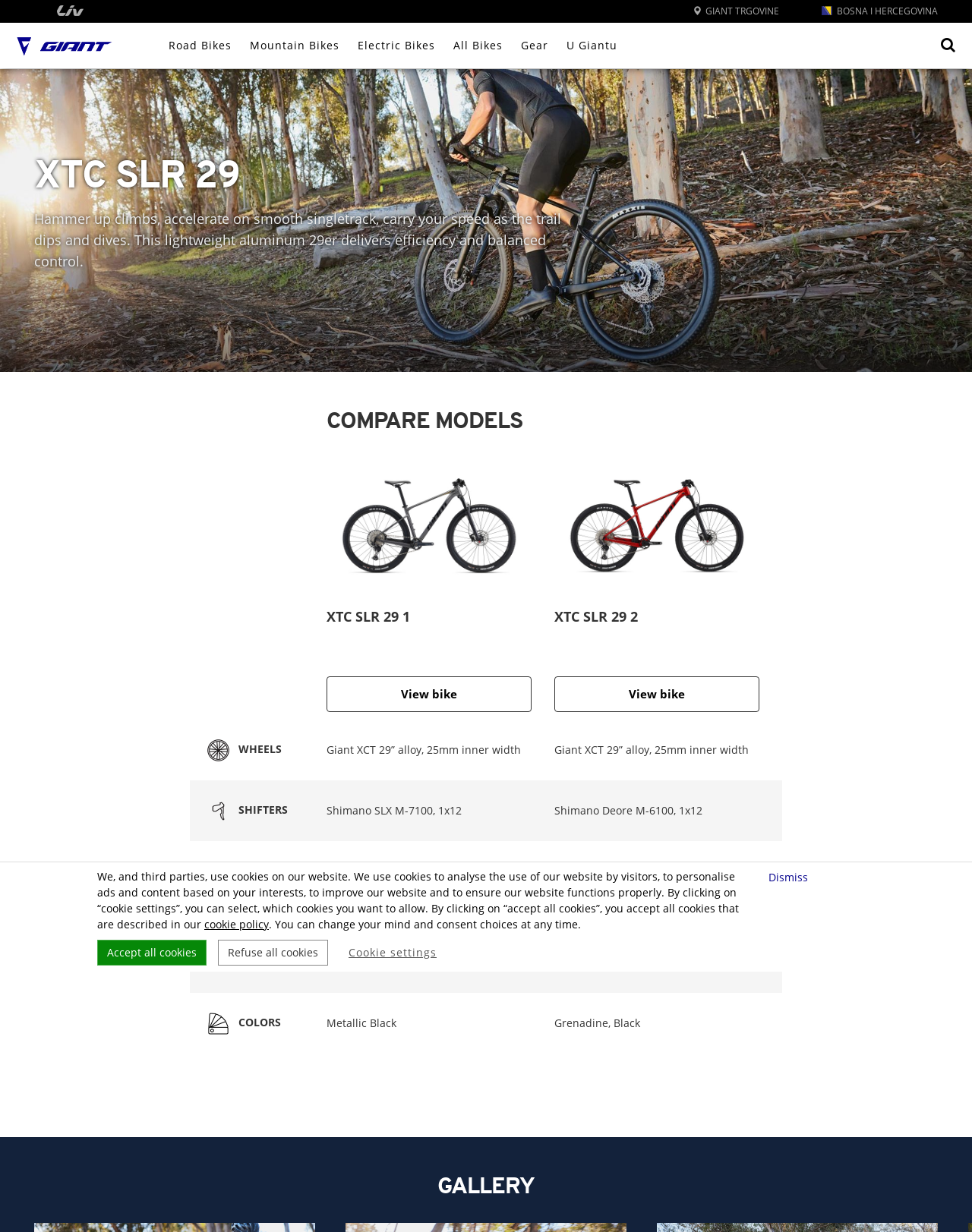Identify the bounding box coordinates of the area you need to click to perform the following instruction: "Go to the Giant homepage".

[0.017, 0.018, 0.116, 0.055]